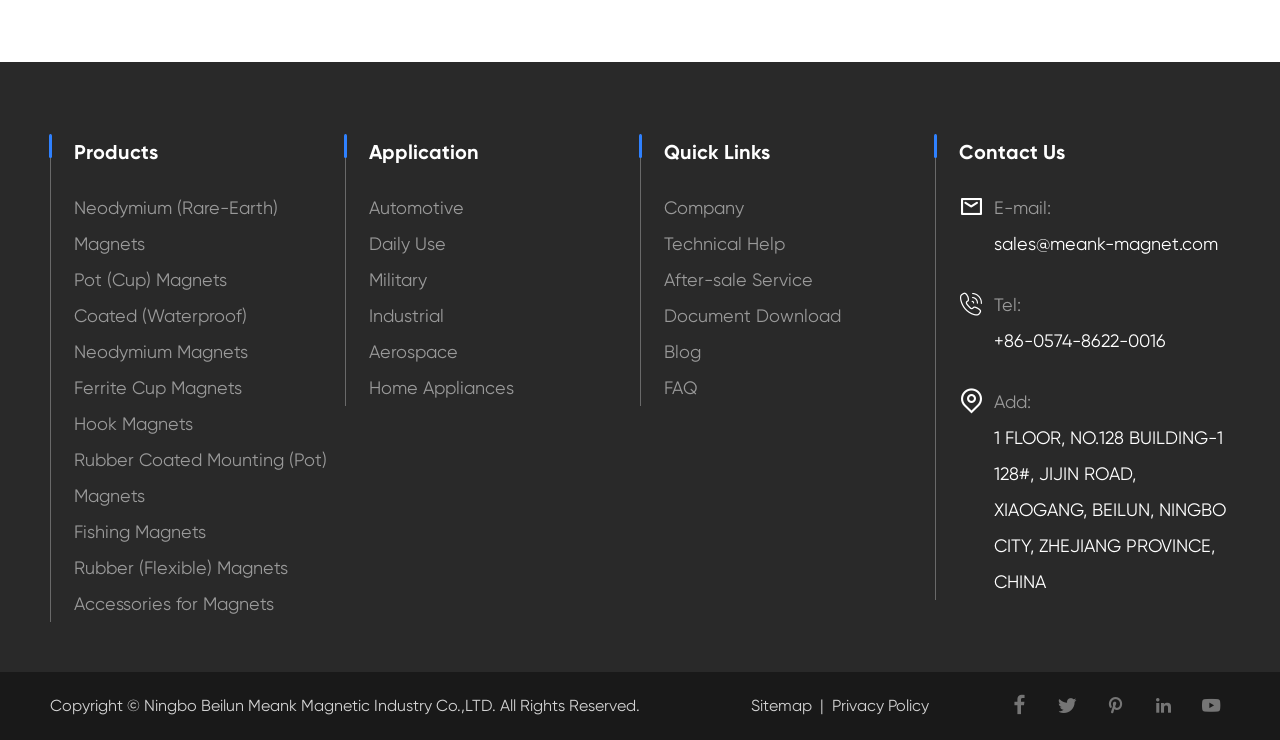What type of products are offered by this company?
Please provide an in-depth and detailed response to the question.

Based on the links provided on the webpage, such as 'Neodymium (Rare-Earth) Magnets', 'Pot (Cup) Magnets', and 'Ferrite Cup Magnets', it can be inferred that the company offers various types of magnets.